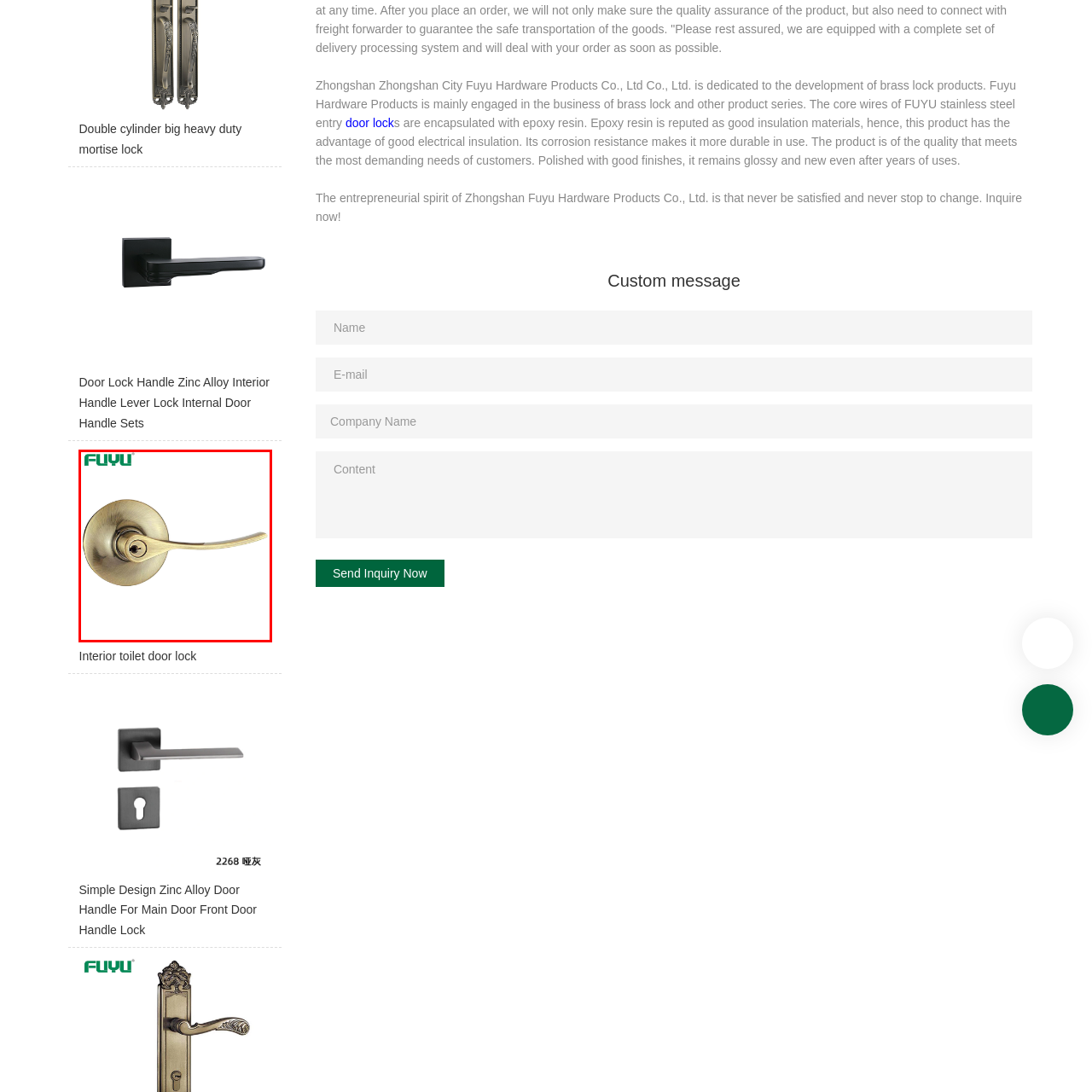Please concentrate on the part of the image enclosed by the red bounding box and answer the following question in detail using the information visible: What type of doors is the handle suitable for?

The caption states that the handle is 'ideal for interior doors', implying that the handle is suitable for use on interior doors within a home or building.